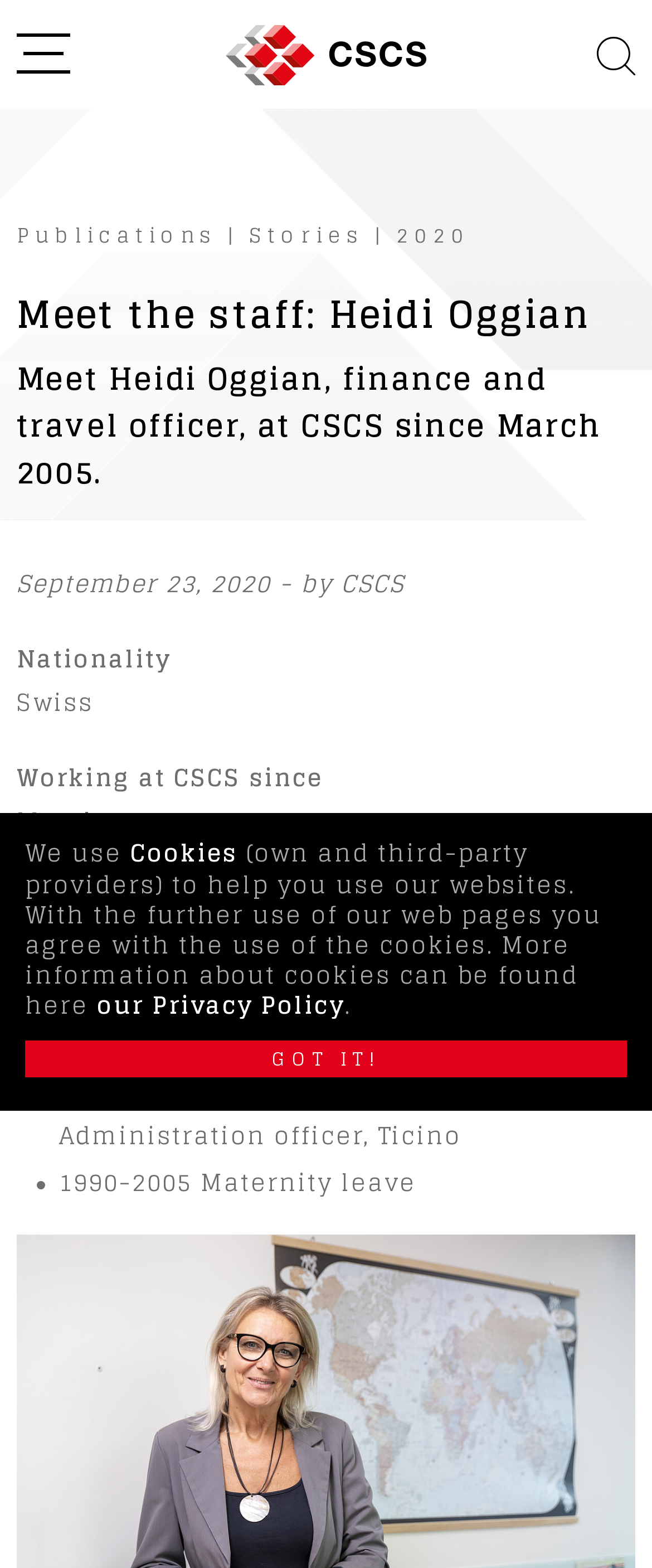Describe all the significant parts and information present on the webpage.

This webpage is about Heidi Oggian, a finance and travel officer at CSCS since March 2005. At the top of the page, there are three links, one on the left, one in the middle, and one on the right, each accompanied by an image. Below these links, there is a heading that reads "Meet the staff: Heidi Oggian". 

Underneath the heading, there is a paragraph that summarizes Heidi's role and tenure at CSCS. Below this paragraph, there is a publication date, "September 23, 2020 - by CSCS". 

The page then provides more information about Heidi, including her nationality, which is Swiss, and the year she started working at CSCS, which is March 2005. 

Further down, there is a section about Heidi's background, which lists her education and work experience from 1974 to 2005. 

At the bottom of the page, there is a notice about the use of cookies on the website, with links to more information about cookies and the website's privacy policy. The notice also includes a "GOT IT!" button.